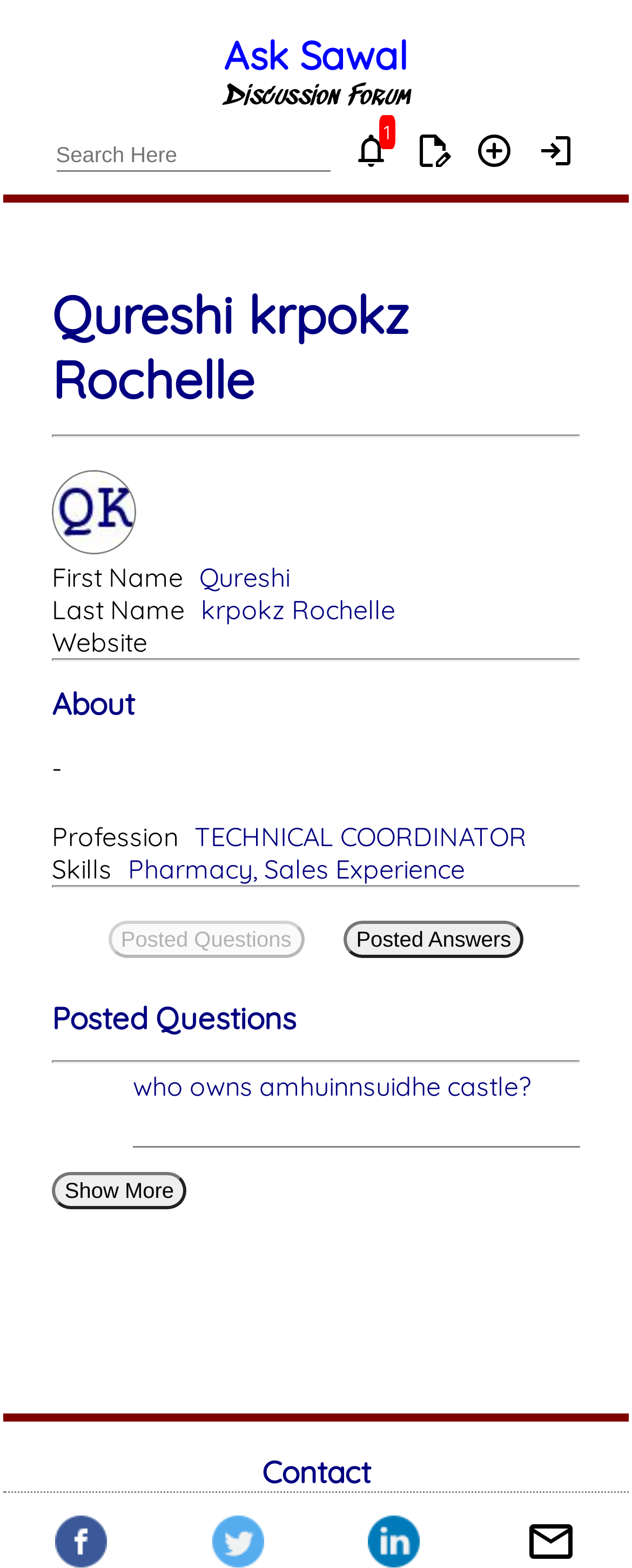Given the description of the UI element: "who owns amhuinnsuidhe castle?", predict the bounding box coordinates in the form of [left, top, right, bottom], with each value being a float between 0 and 1.

[0.21, 0.682, 0.841, 0.703]